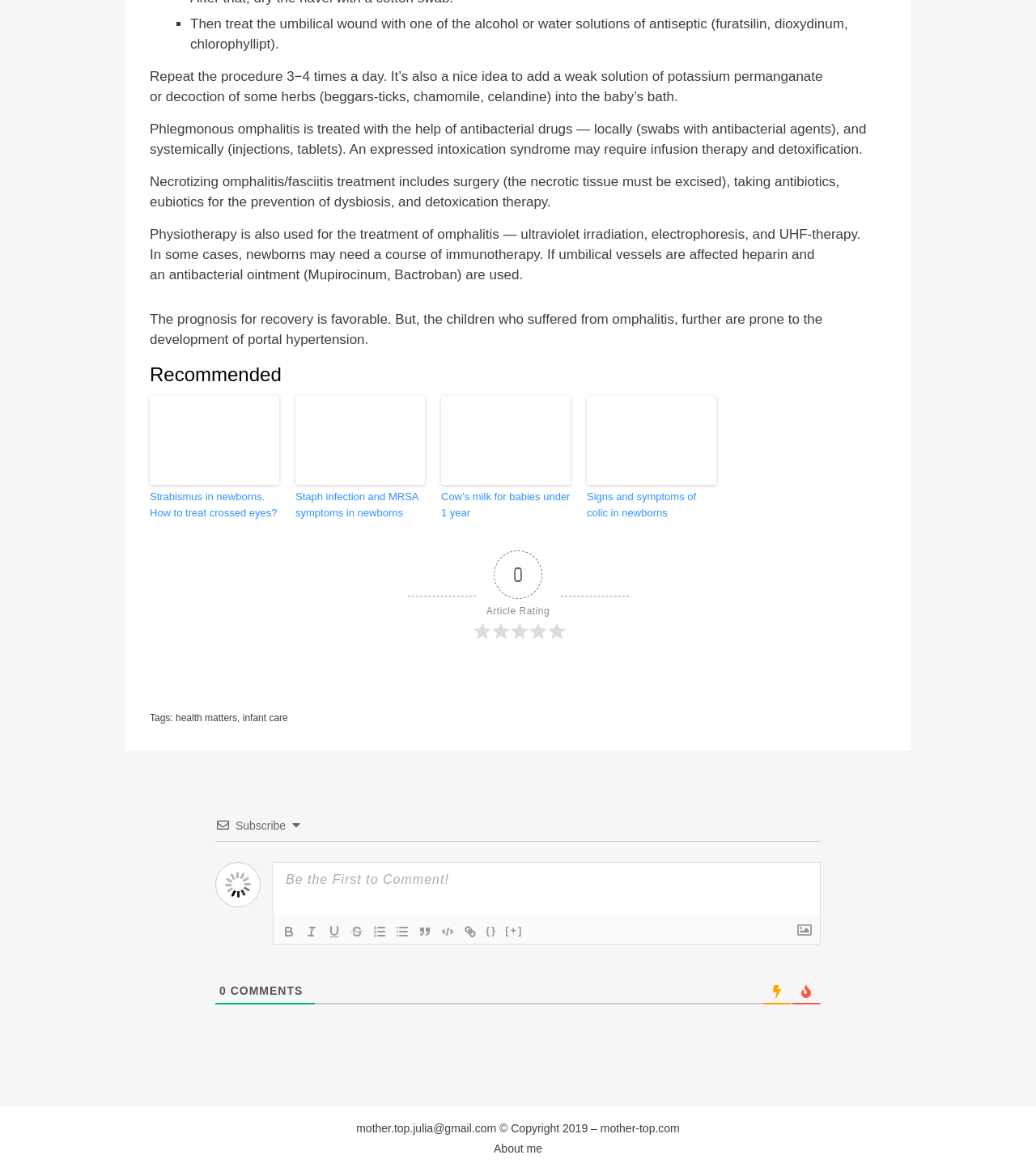Identify the bounding box coordinates of the area you need to click to perform the following instruction: "Click the button to format the text as bold".

[0.268, 0.787, 0.29, 0.803]